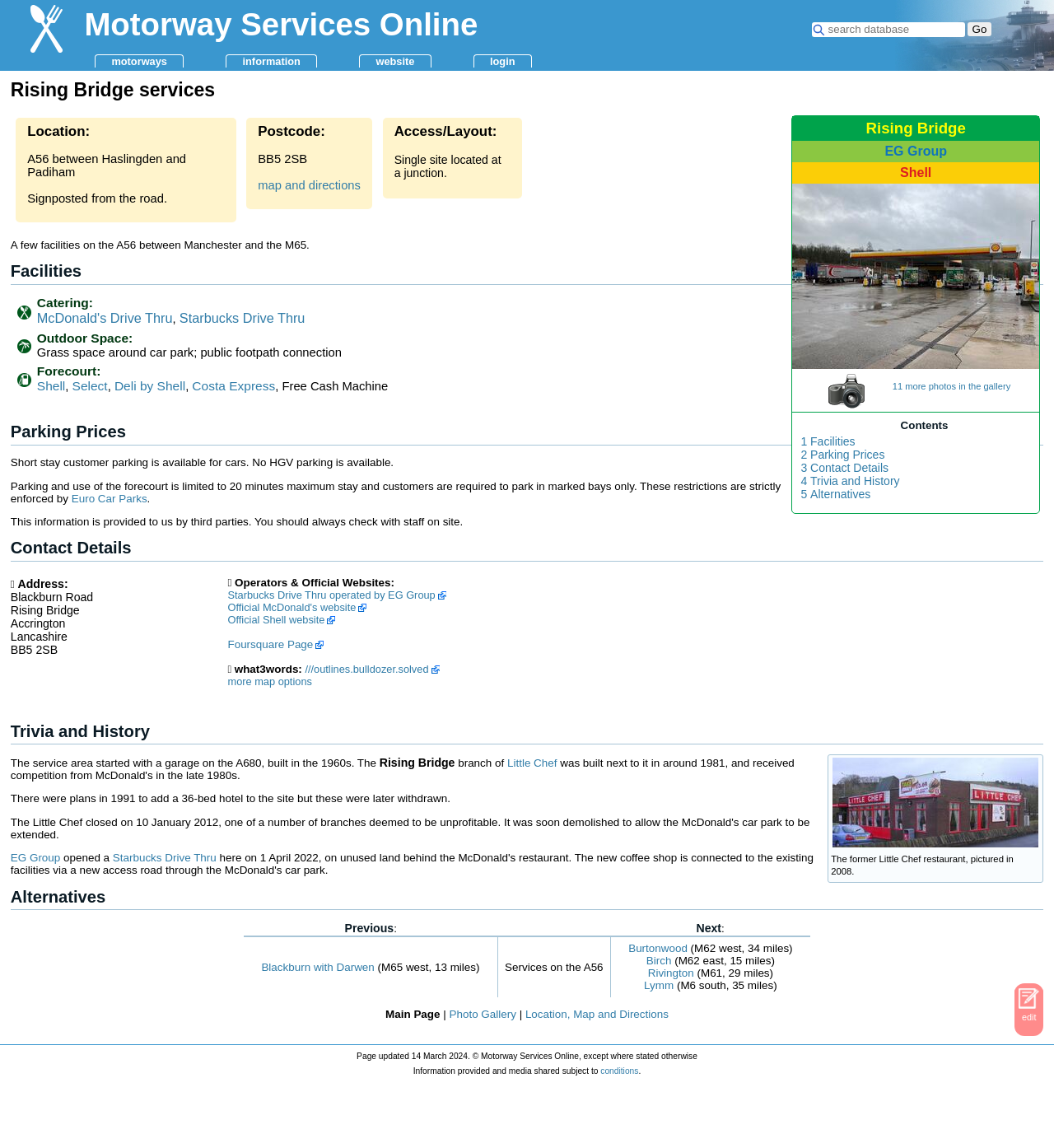Summarize the contents and layout of the webpage in detail.

This webpage is about Rising Bridge services, a motorway service station located on the A56 between Haslingden and Padiham. At the top of the page, there is a search bar with a "Go" button next to it. Below the search bar, there are several links to navigate to different sections of the website, including "motorways", "information", "website", "login", and "edit".

The main content of the page is divided into several sections. The first section is about the location and access of the service station, which is signposted from the road and has a single site located at a junction. There is also a postcode and a link to get map and directions.

The next section is about the facilities available at the service station, including catering options like McDonald's Drive Thru and Starbucks Drive Thru, as well as outdoor space and a forecourt with Shell and Select fuel stations. There are also links to more information about the facilities.

Following the facilities section, there is a section about parking prices, which notes that short stay customer parking is available for cars, but no HGV parking is available. There are also restrictions on parking and use of the forecourt.

The next section is about contact details, including the address, phone number, and links to official websites of the operators, such as Starbucks and Shell.

After that, there is a section about trivia and history, which includes a link to a former Little Chef restaurant and a brief history of the service area, including plans for a hotel that were later withdrawn.

Throughout the page, there are several images, including a photo of the service station and a picture of the former Little Chef restaurant. There are also several links to more information and external websites.